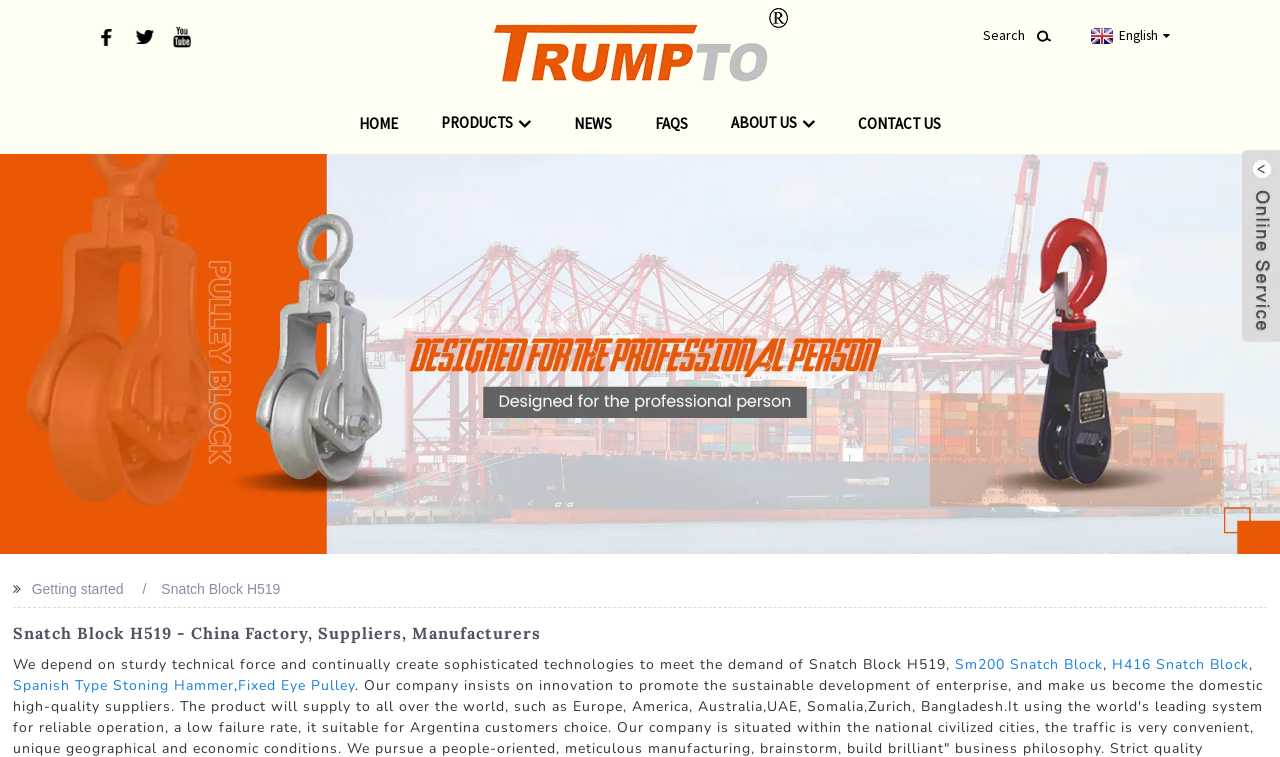Locate the bounding box coordinates of the clickable part needed for the task: "View the 'AI Discussions' forum".

None